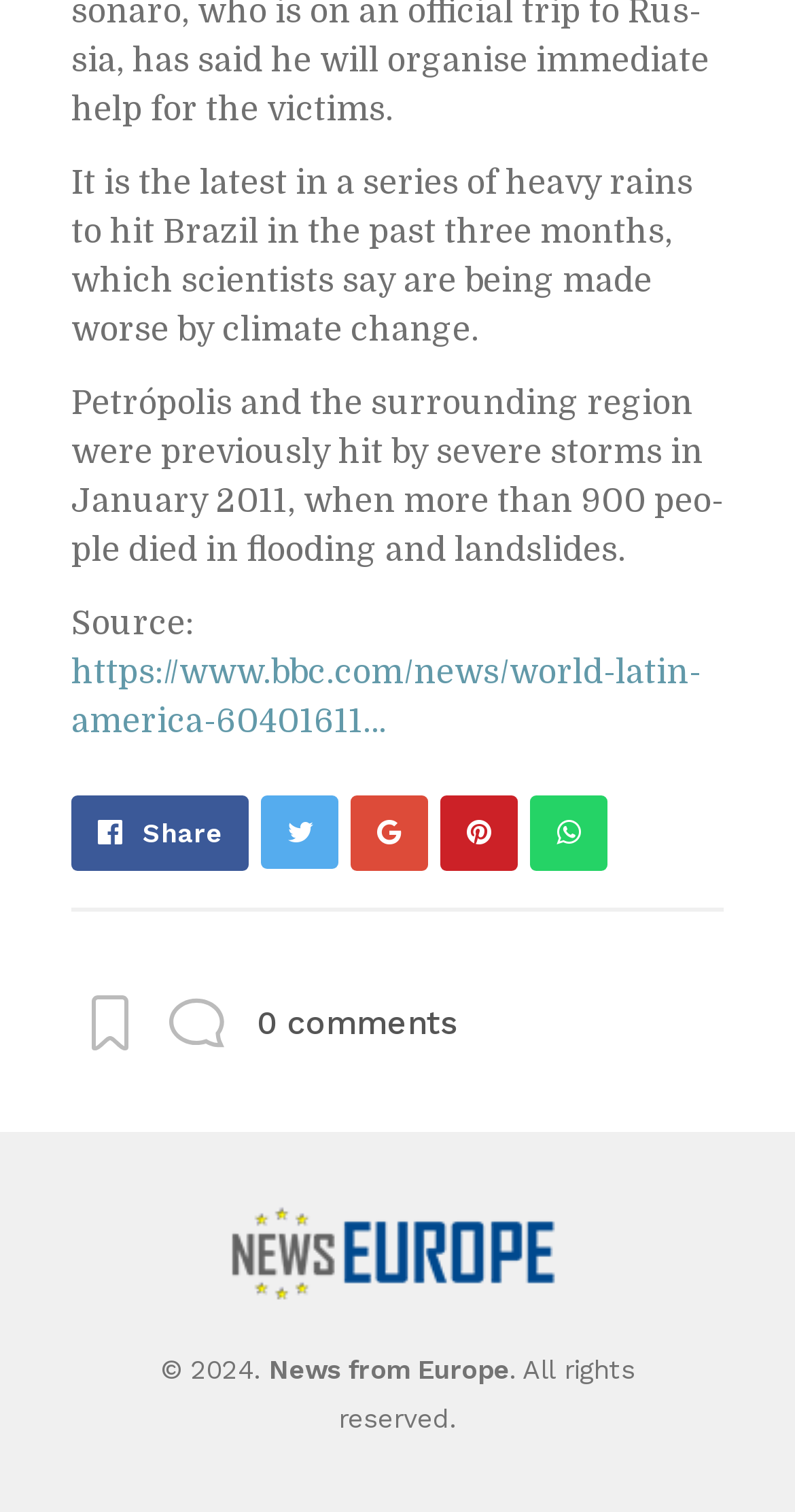Answer briefly with one word or phrase:
What is the copyright information at the bottom of the page?

2024, News from Europe